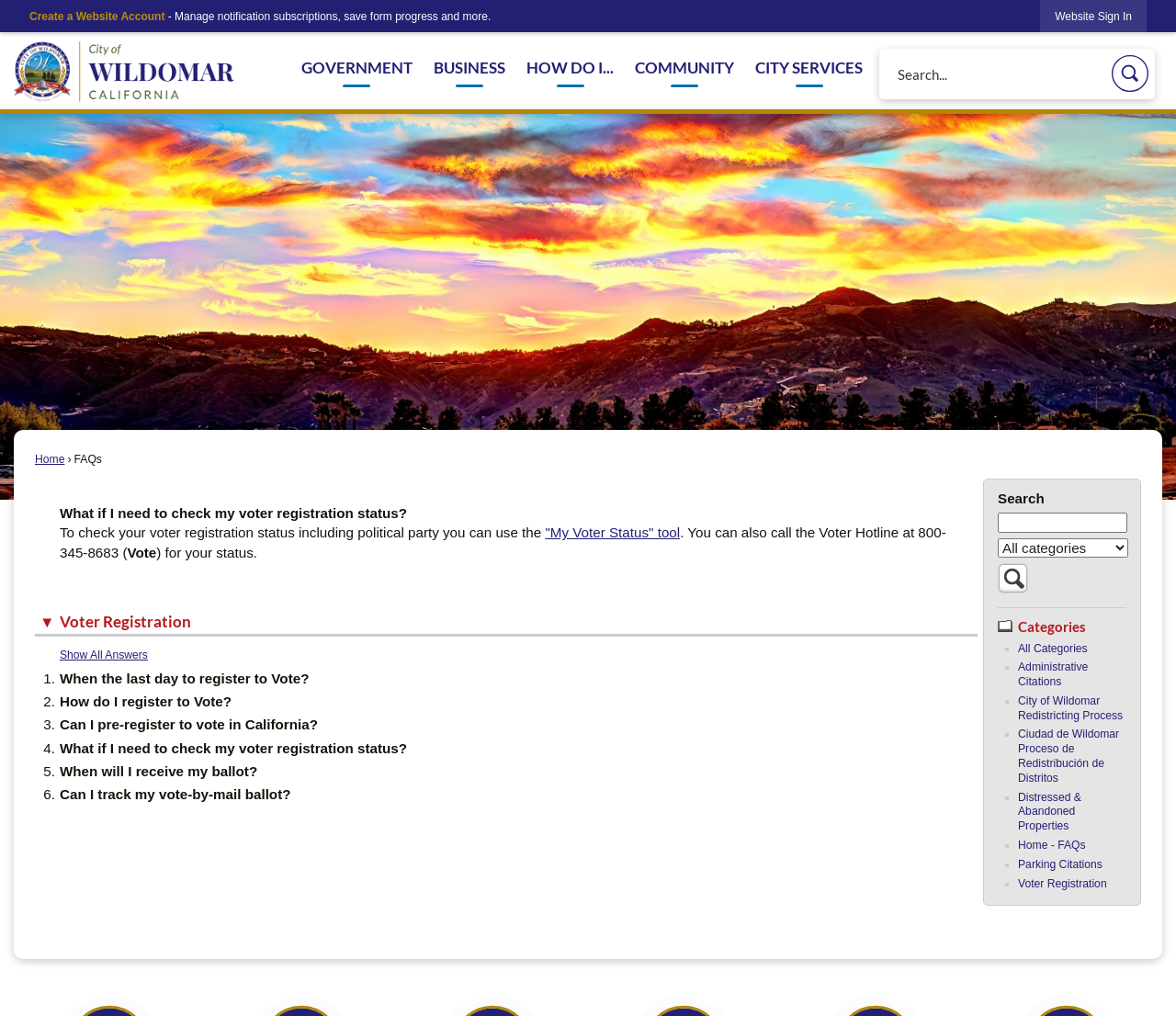What is the purpose of the 'My Voter Status' tool?
Please provide a full and detailed response to the question.

The 'My Voter Status' tool is used to check one's voter registration status, including political party, as mentioned in the FAQ section of the webpage.